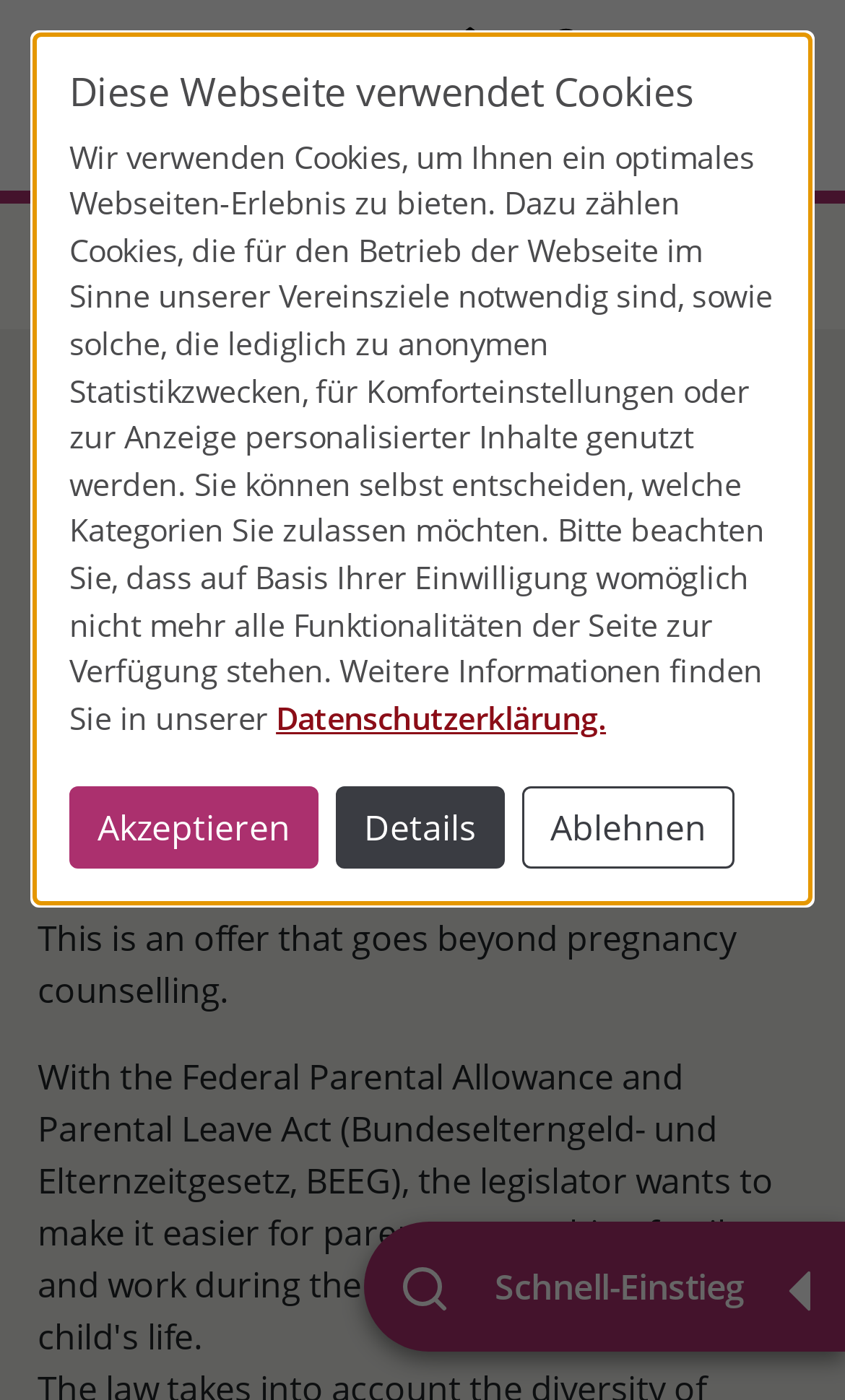What is the logo of the website?
Refer to the image and answer the question using a single word or phrase.

Logo pro familia